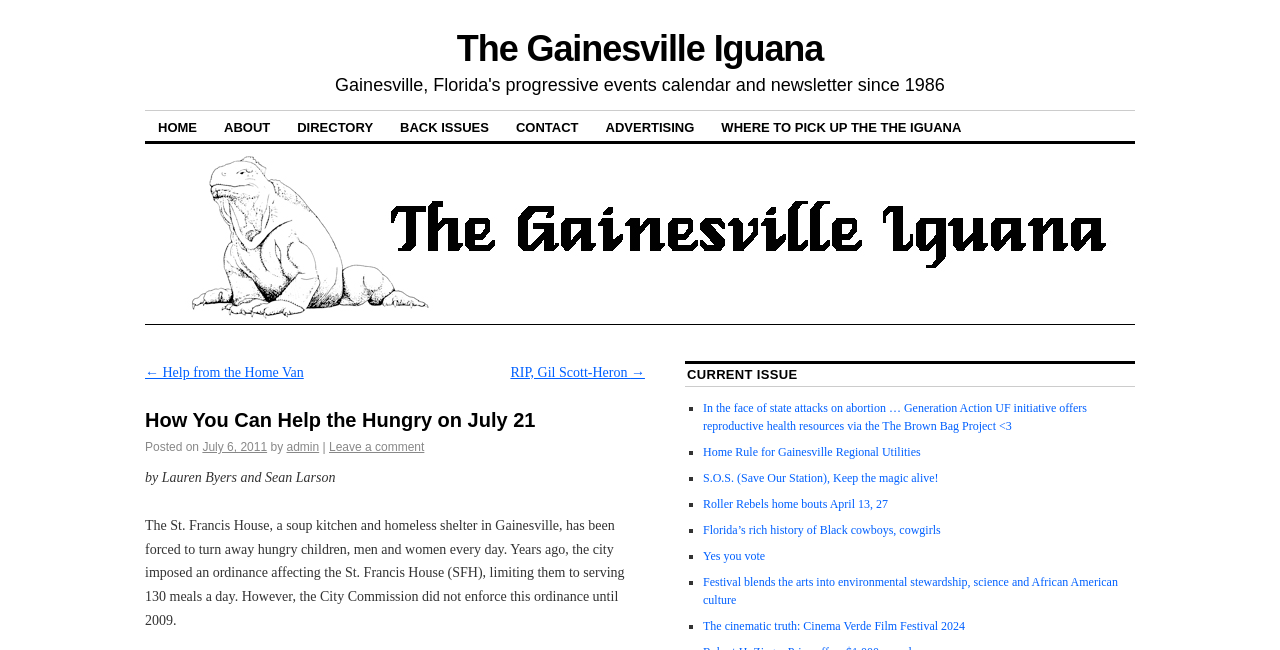Generate the text content of the main headline of the webpage.

How You Can Help the Hungry on July 21